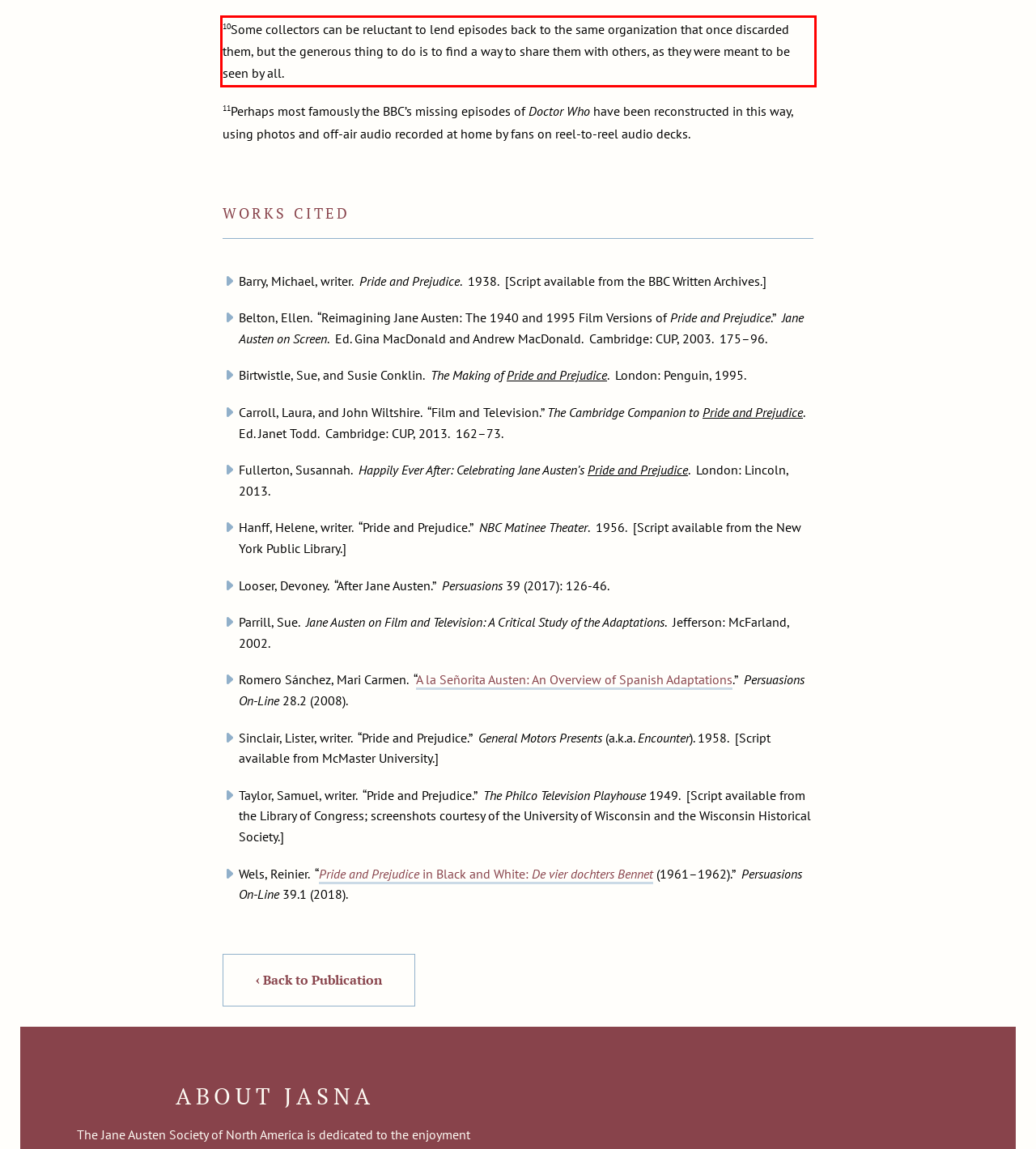Please analyze the provided webpage screenshot and perform OCR to extract the text content from the red rectangle bounding box.

10Some collectors can be reluctant to lend episodes back to the same organization that once discarded them, but the generous thing to do is to find a way to share them with others, as they were meant to be seen by all.